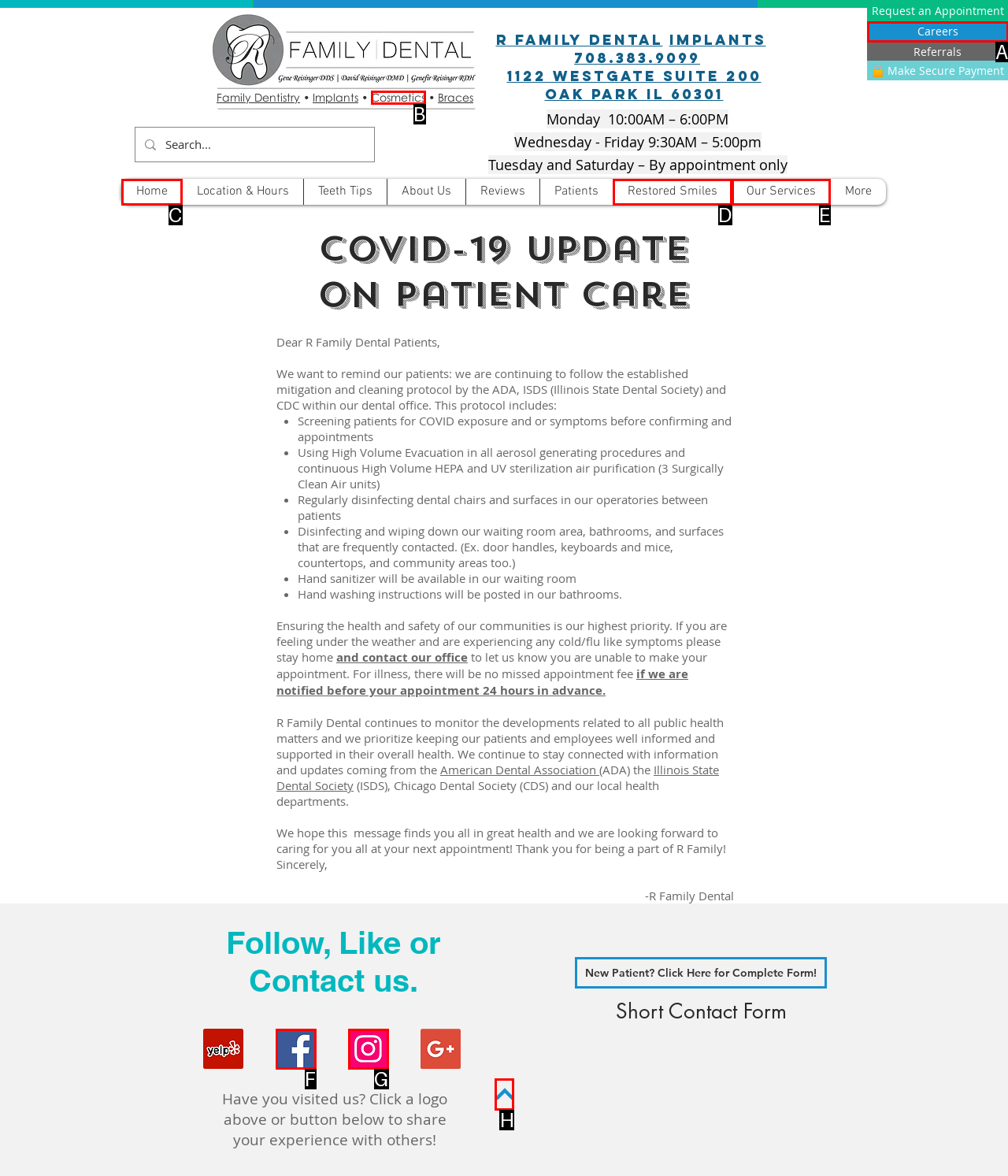Figure out which option to click to perform the following task: Click to share your experience
Provide the letter of the correct option in your response.

H